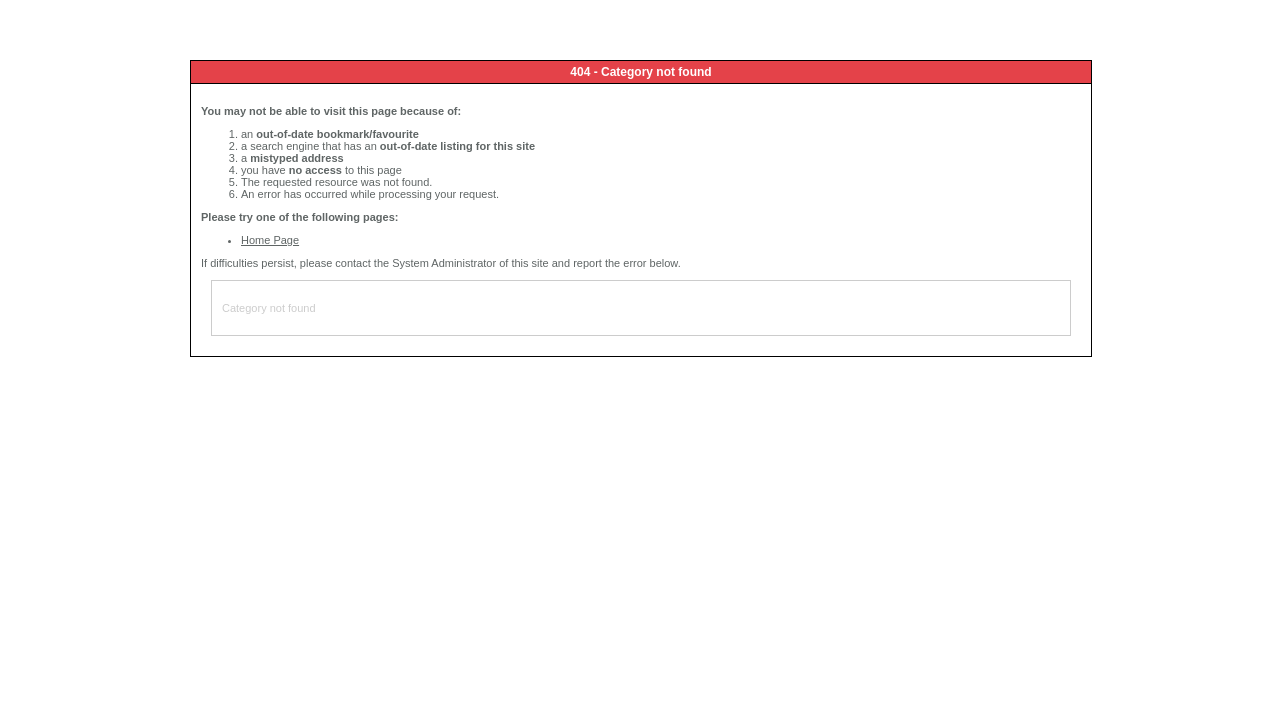Please provide a comprehensive answer to the question based on the screenshot: How many list markers are there in the first list?

The first list has six list markers, numbered from 1 to 6, each corresponding to a possible reason for not being able to visit this page.